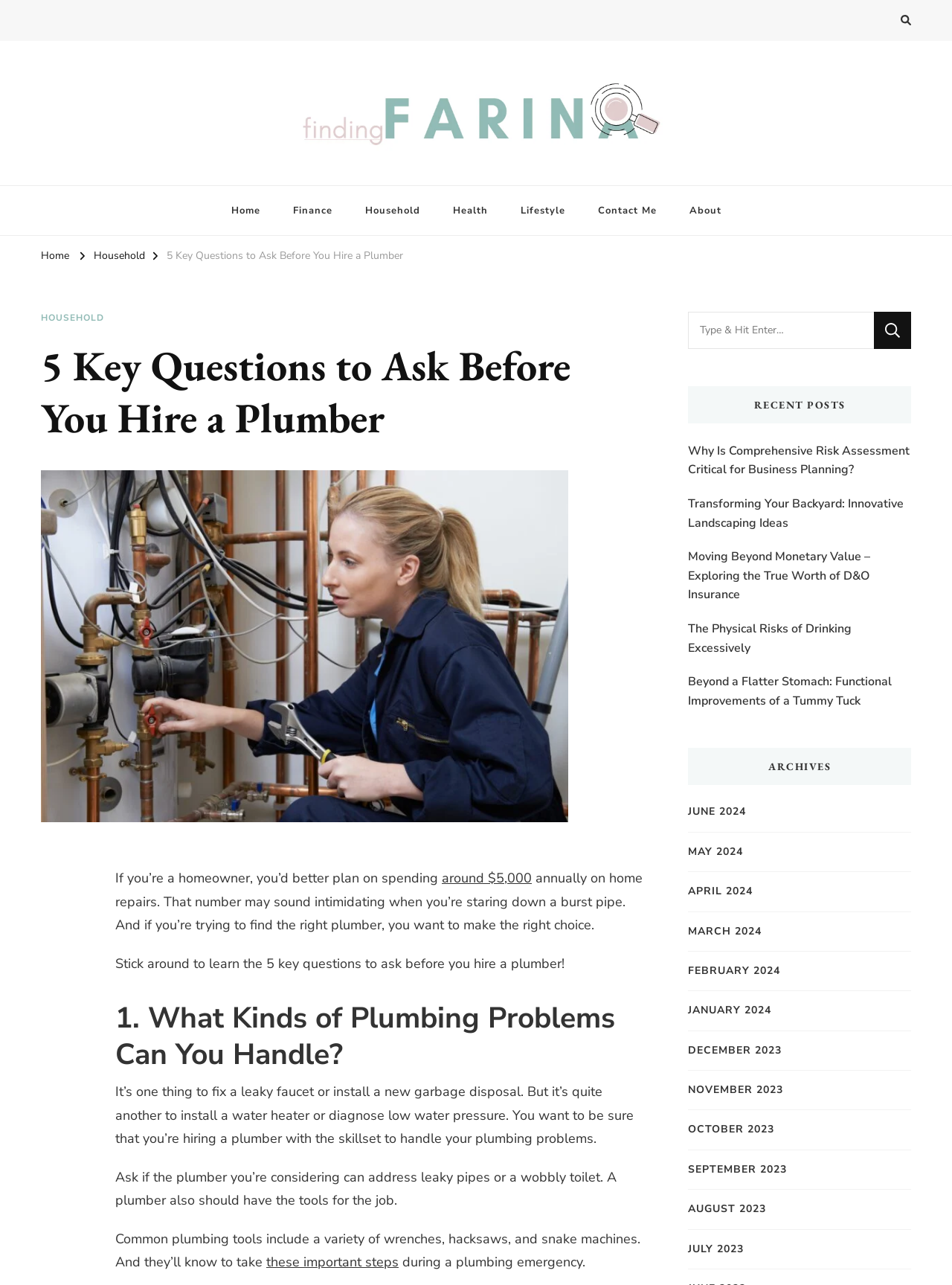Please find the bounding box for the UI component described as follows: "parent_node: Looking for Something? value="Search"".

[0.918, 0.243, 0.957, 0.271]